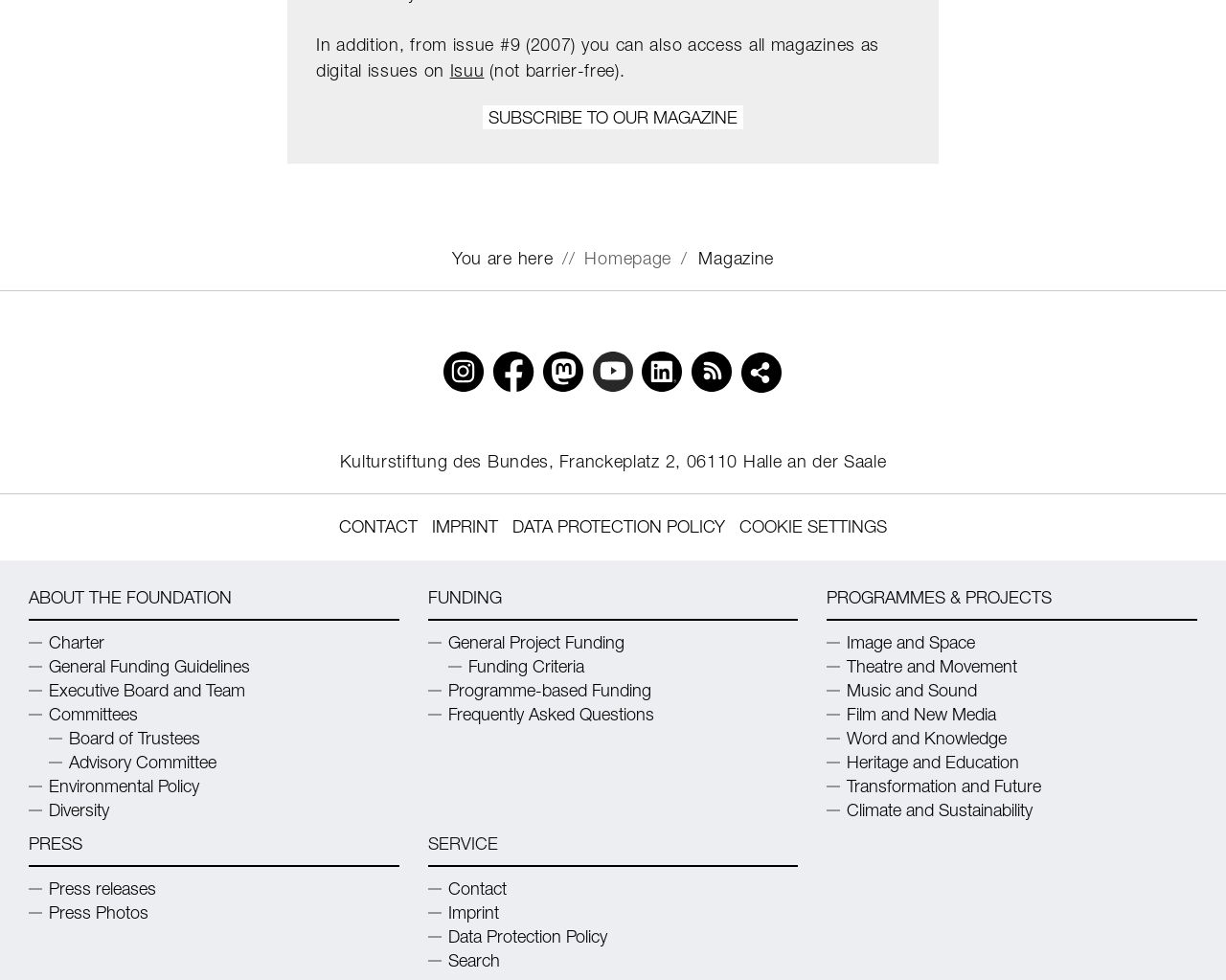Please find the bounding box coordinates in the format (top-left x, top-left y, bottom-right x, bottom-right y) for the given element description. Ensure the coordinates are floating point numbers between 0 and 1. Description: Share page via email

[0.42, 0.404, 0.458, 0.452]